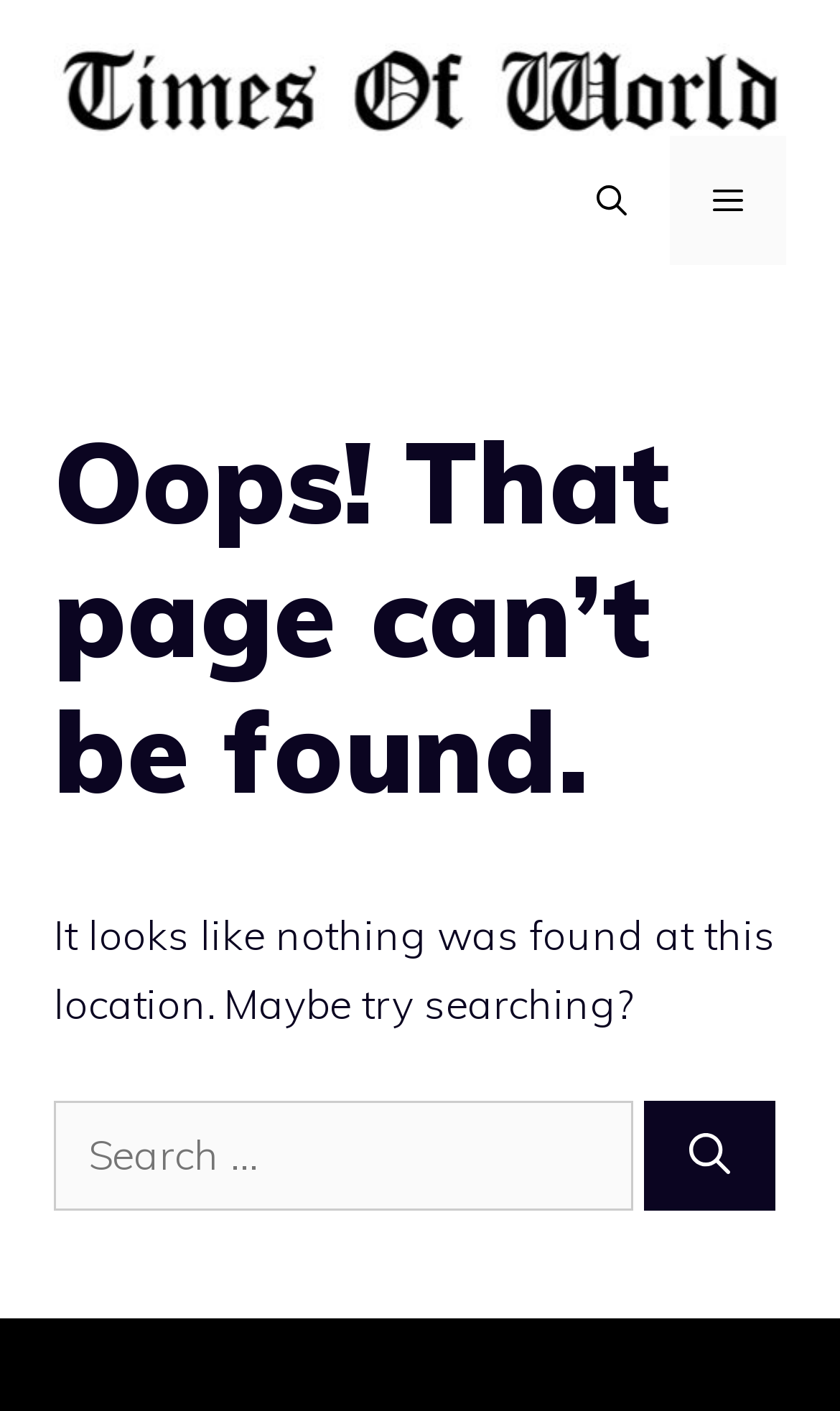Locate the bounding box of the UI element with the following description: "parent_node: Search for: aria-label="Search"".

[0.767, 0.78, 0.923, 0.857]